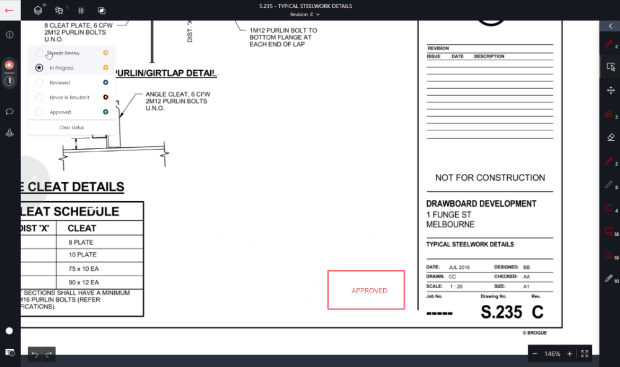Give a one-word or one-phrase response to the question: 
What information is displayed in the top section?

project description and versioning